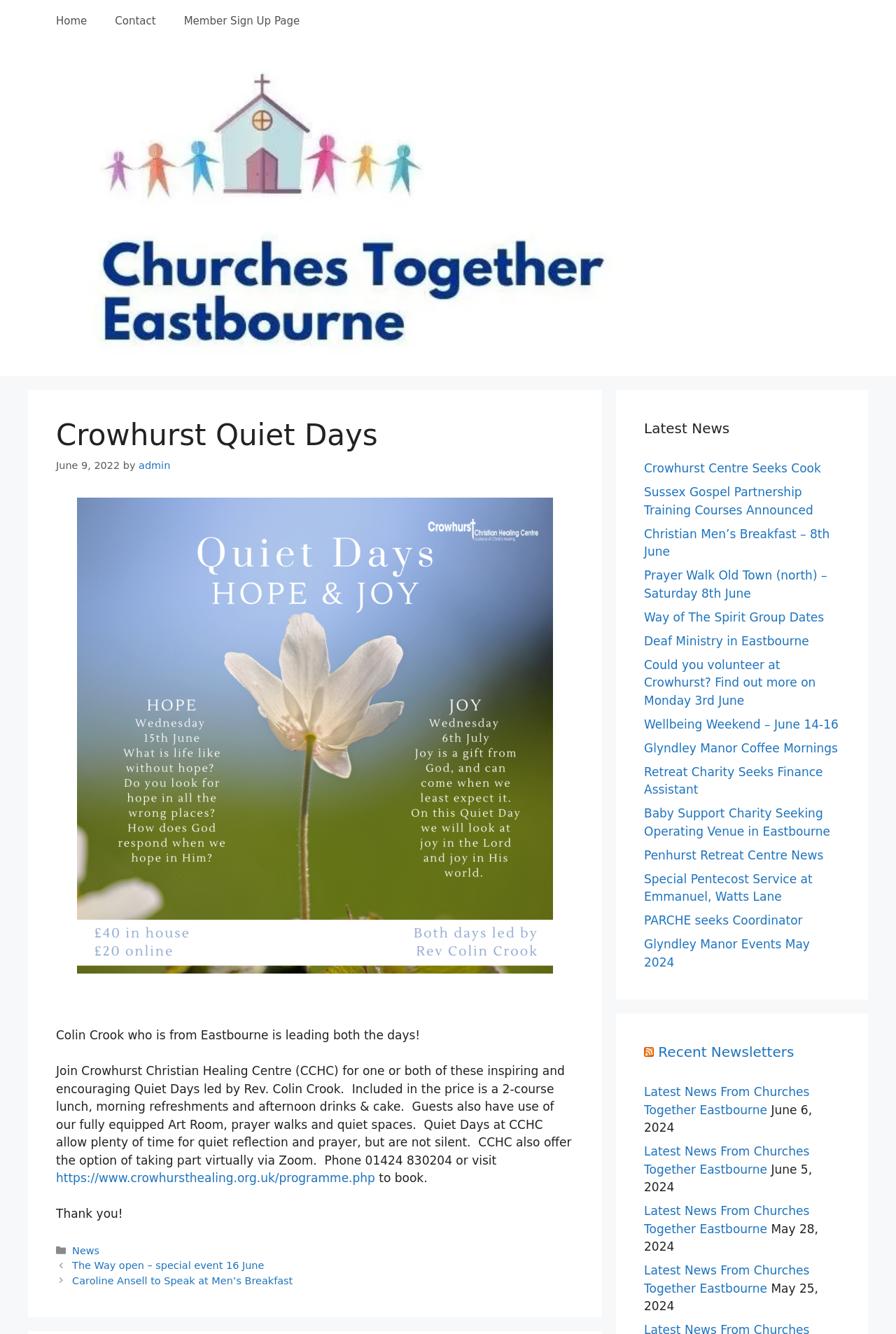Specify the bounding box coordinates (top-left x, top-left y, bottom-right x, bottom-right y) of the UI element in the screenshot that matches this description: PNY

None